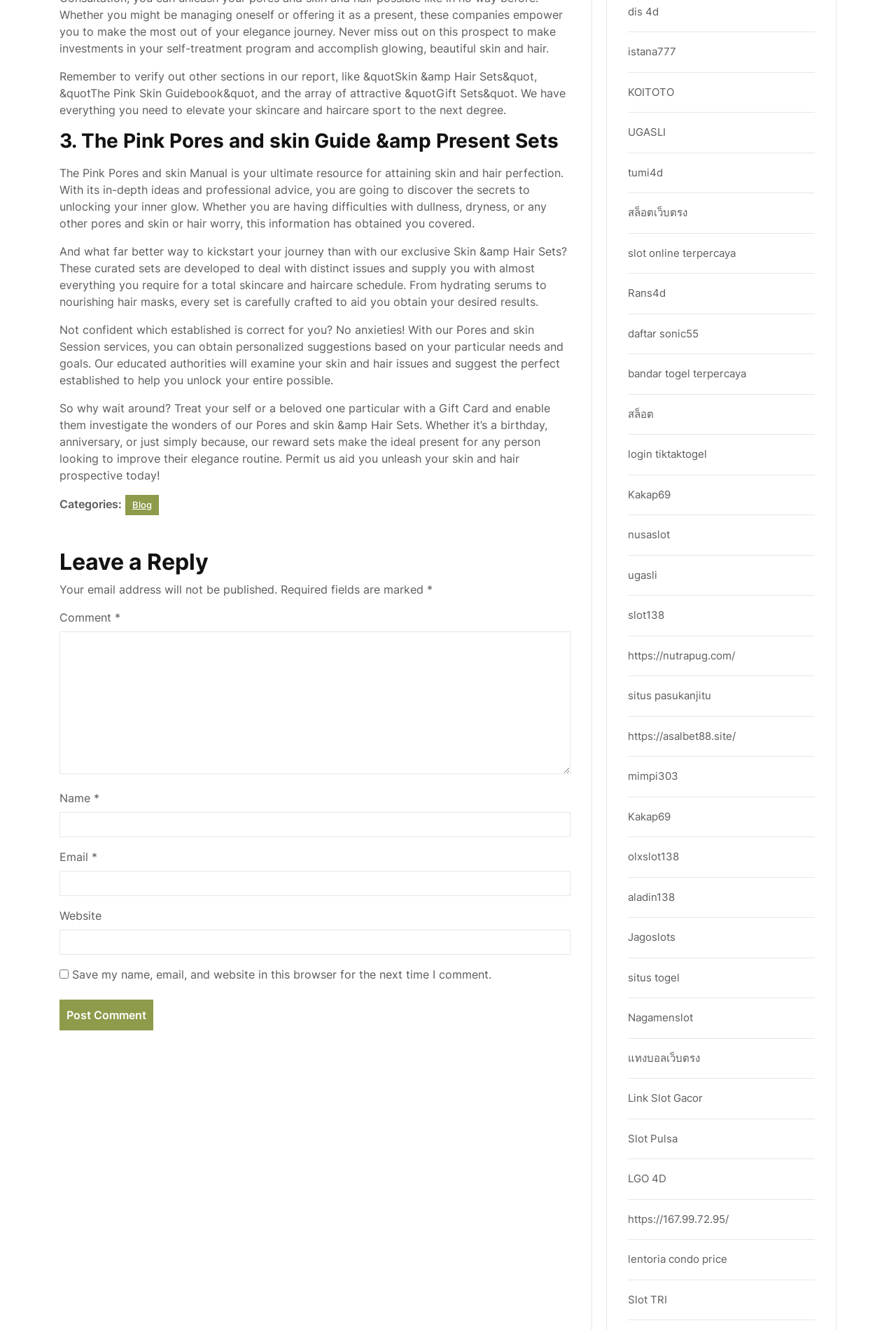Based on the provided description, "slot online terpercaya", find the bounding box of the corresponding UI element in the screenshot.

[0.701, 0.185, 0.821, 0.195]